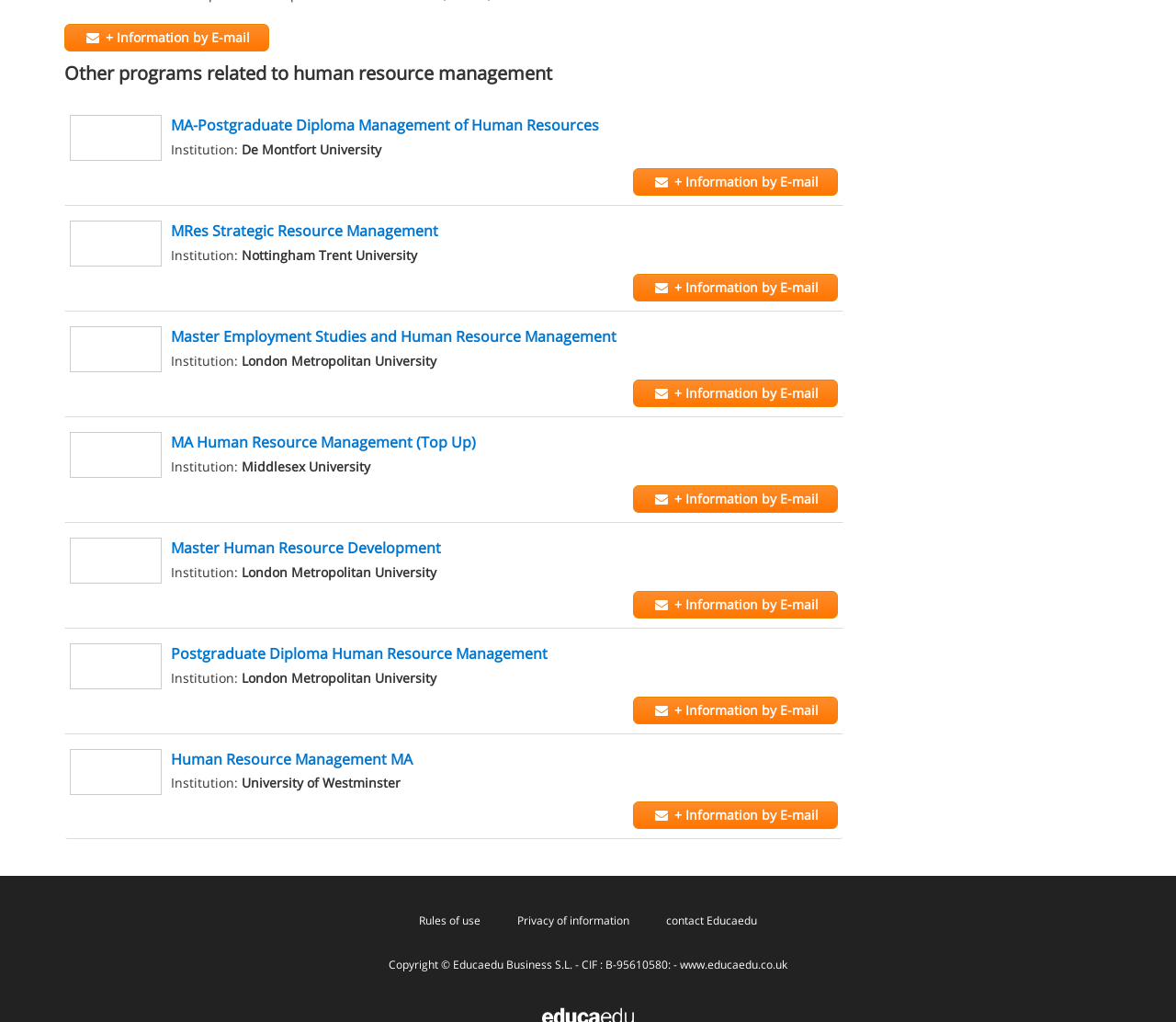What is the purpose of the links at the bottom of the webpage?
Look at the image and answer the question using a single word or phrase.

Provide additional information